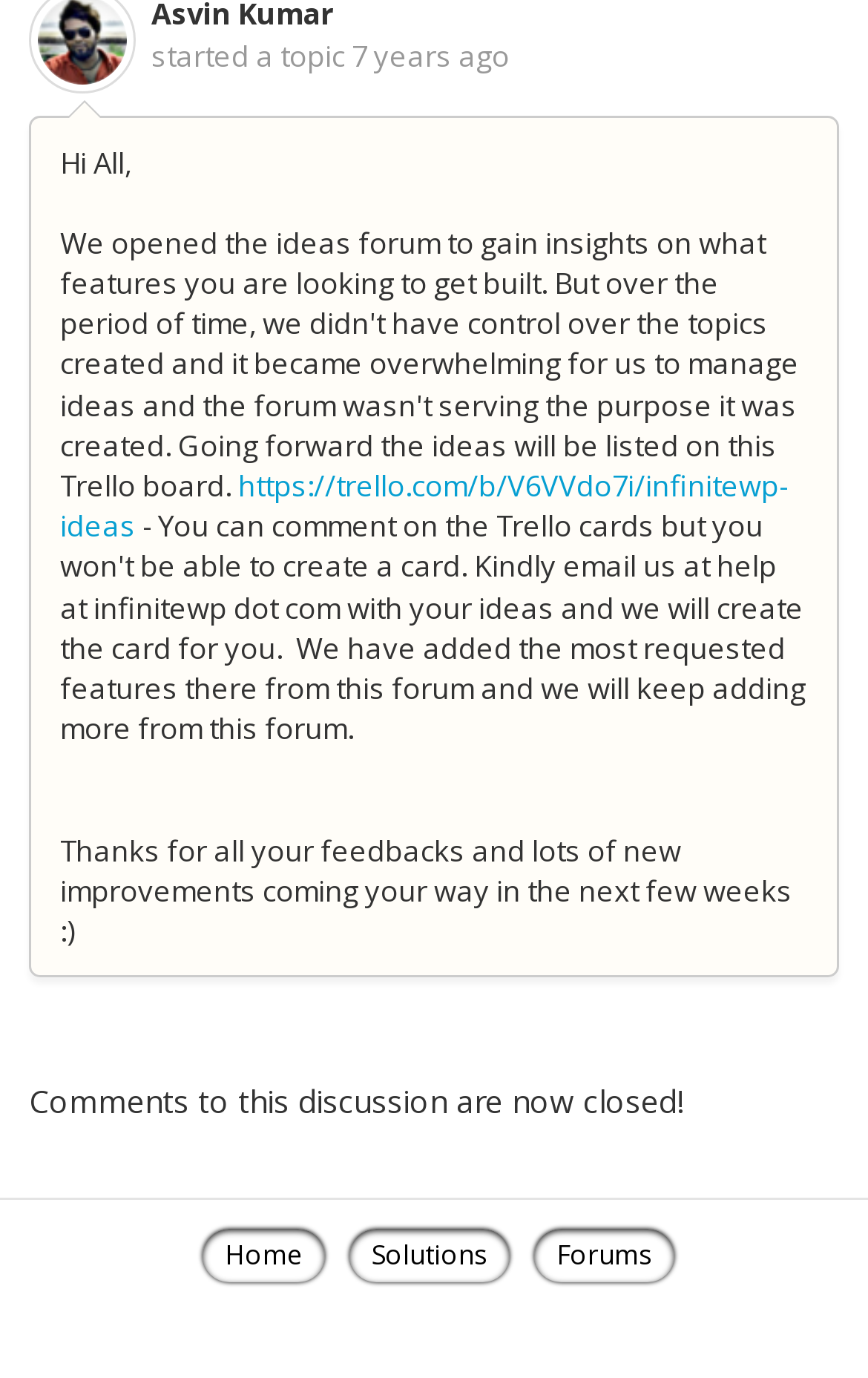Can you find the bounding box coordinates for the UI element given this description: "https://trello.com/b/V6VVdo7i/infinitewp-ideas"? Provide the coordinates as four float numbers between 0 and 1: [left, top, right, bottom].

[0.069, 0.338, 0.908, 0.396]